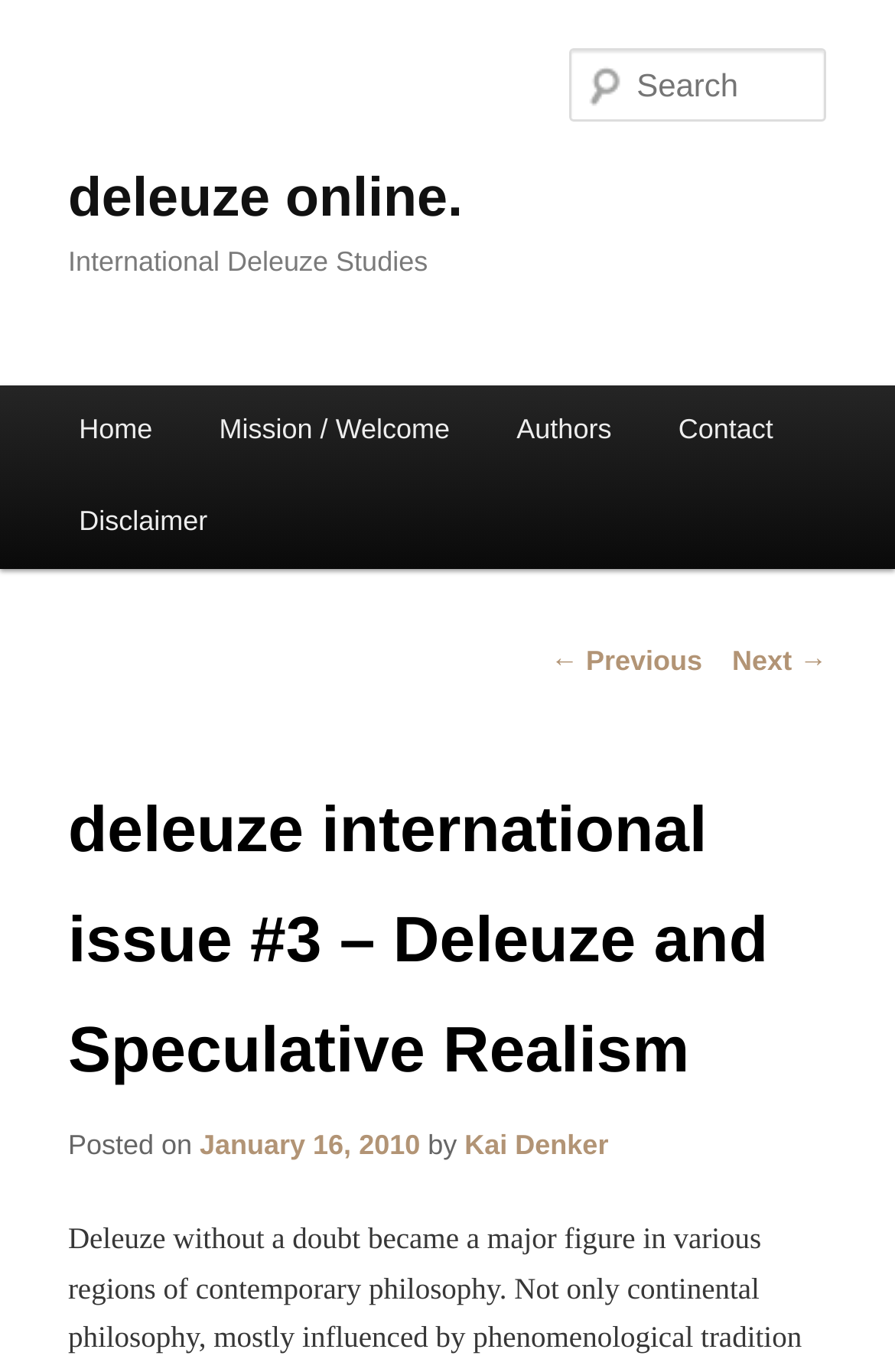Respond with a single word or phrase for the following question: 
What is the purpose of the 'Search' textbox?

To search the website